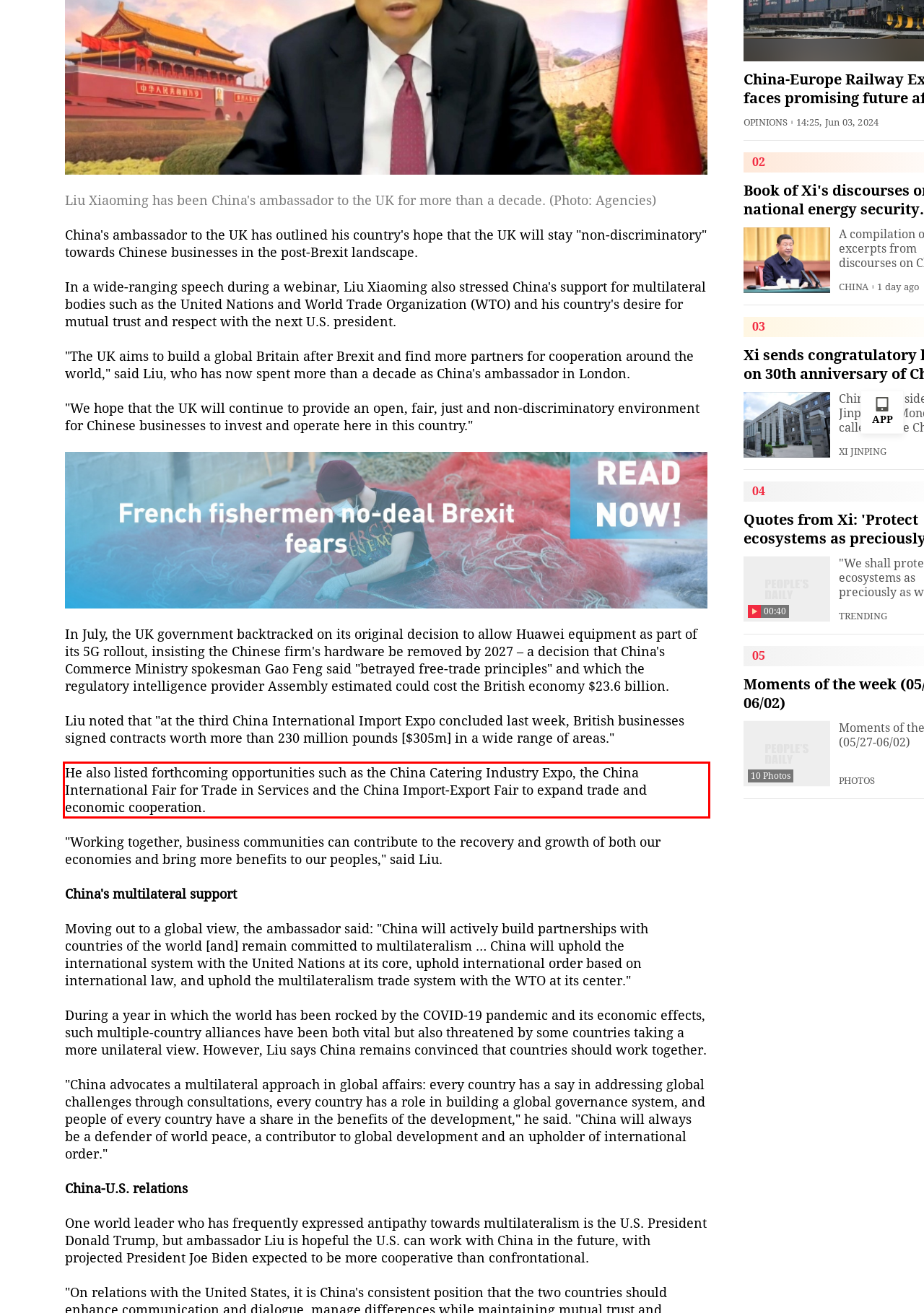Identify the text within the red bounding box on the webpage screenshot and generate the extracted text content.

He also listed forthcoming opportunities such as the China Catering Industry Expo, the China International Fair for Trade in Services and the China Import-Export Fair to expand trade and economic cooperation.